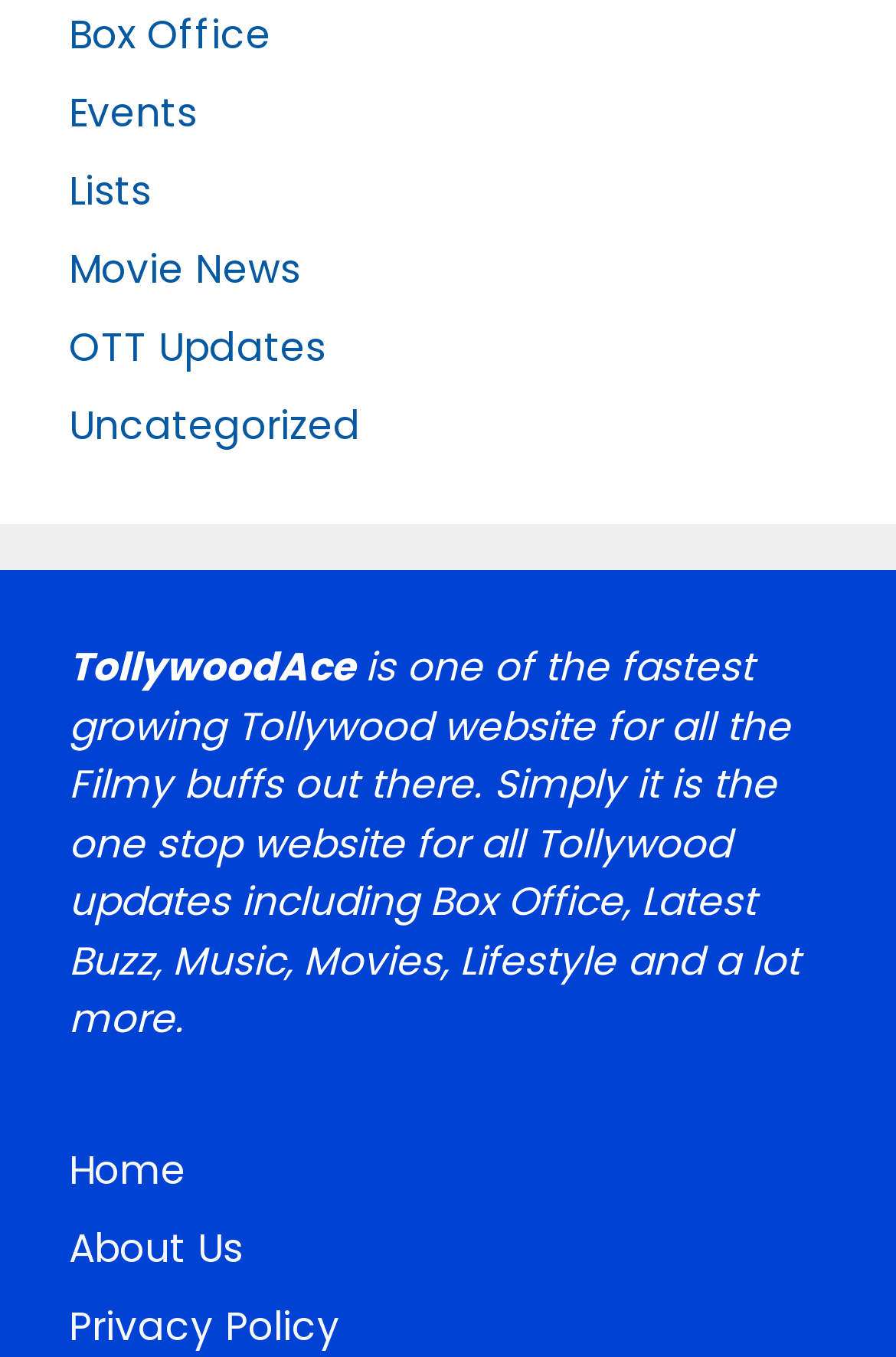How many footer links are available?
Please ensure your answer is as detailed and informative as possible.

The footer section contains links to 'Home', 'About Us', and 'Privacy Policy', which can be found by examining the link elements with IDs 434 to 436.